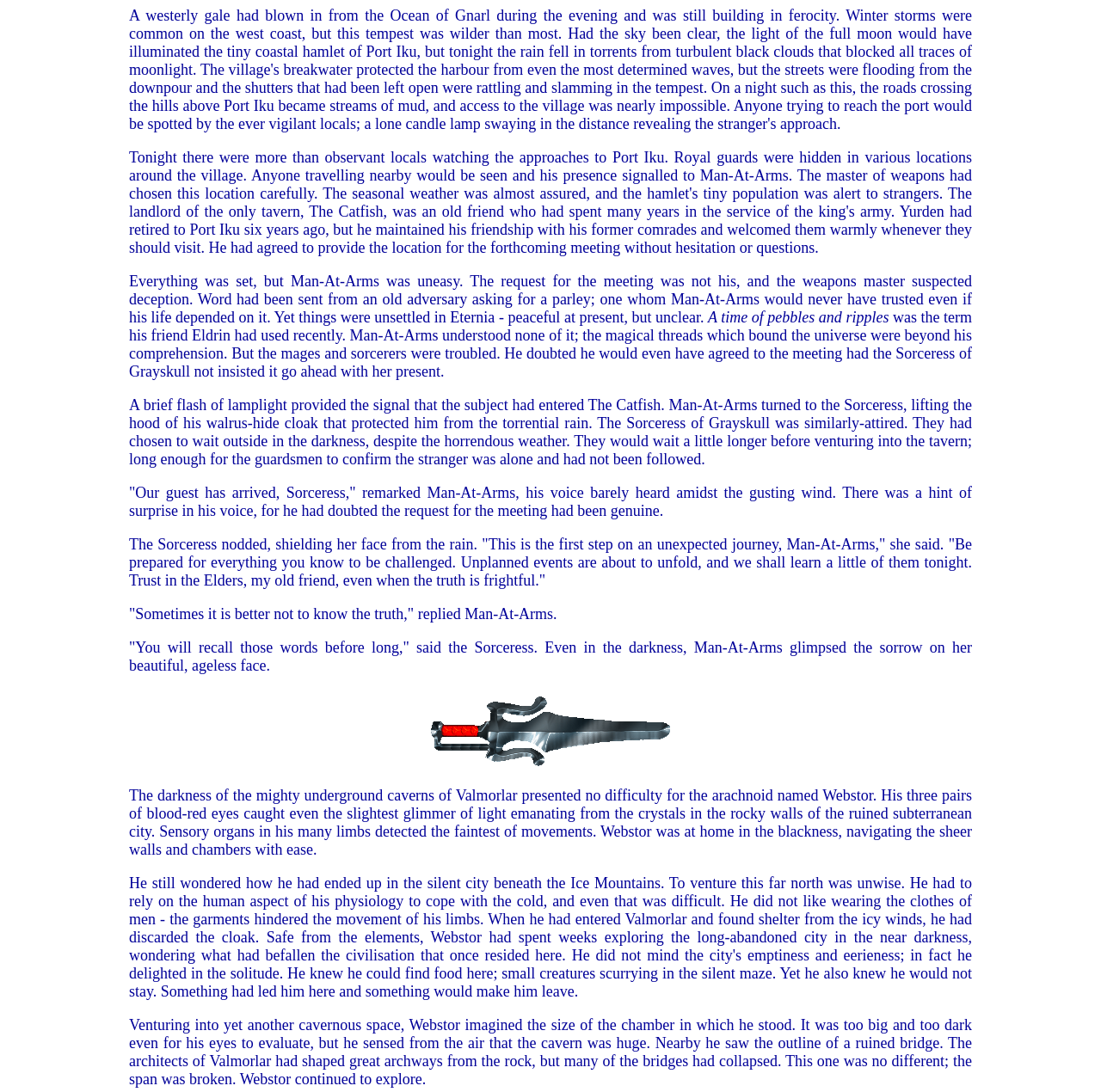Using the information in the image, give a detailed answer to the following question: What is the setting of the story?

Based on the text, it is mentioned that 'things were unsettled in Eternia - peaceful at present, but unclear.' This indicates that the story is set in Eternia, a fictional world.